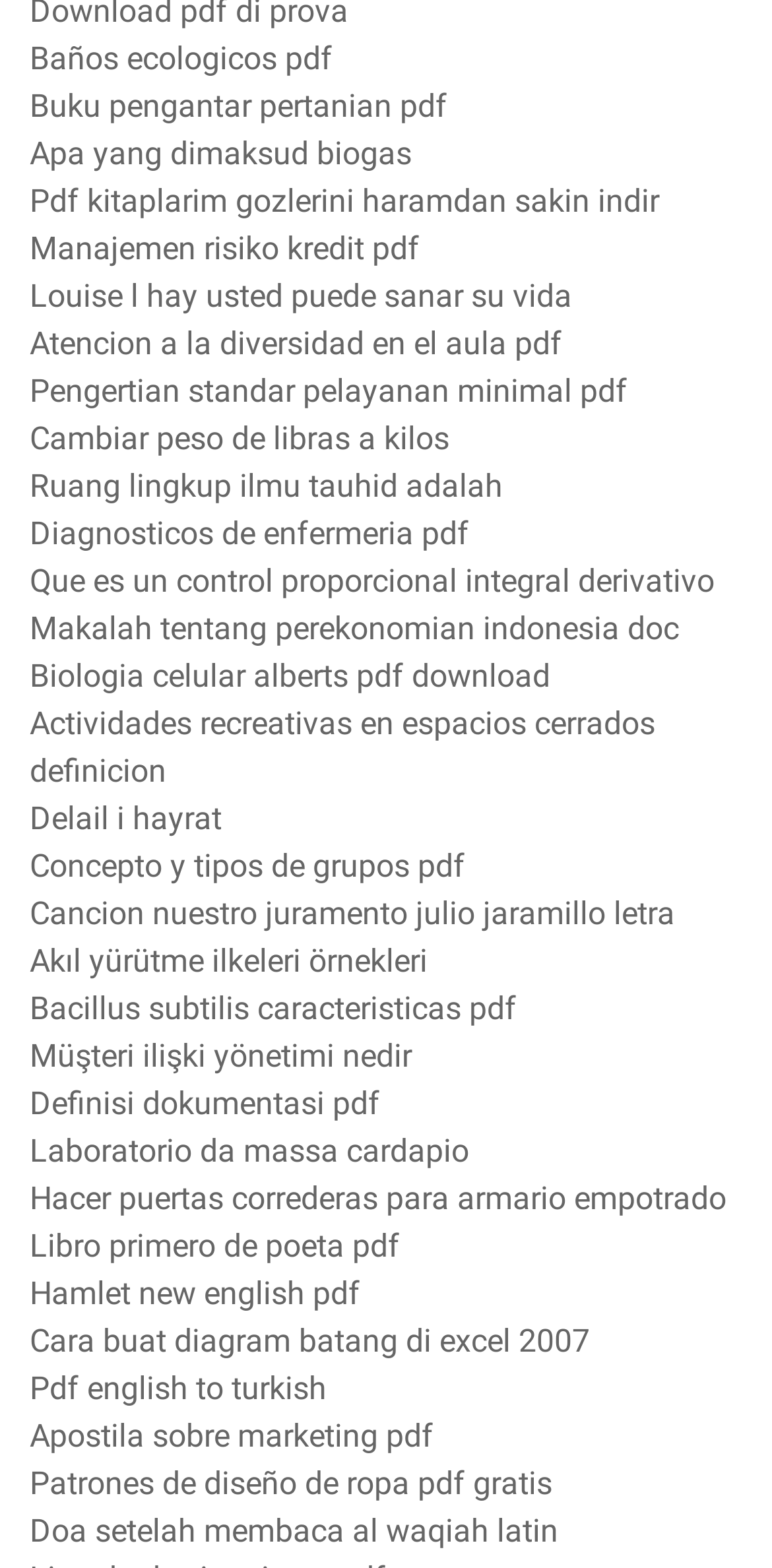Determine the bounding box coordinates for the UI element matching this description: "Delail i hayrat".

[0.038, 0.51, 0.287, 0.534]